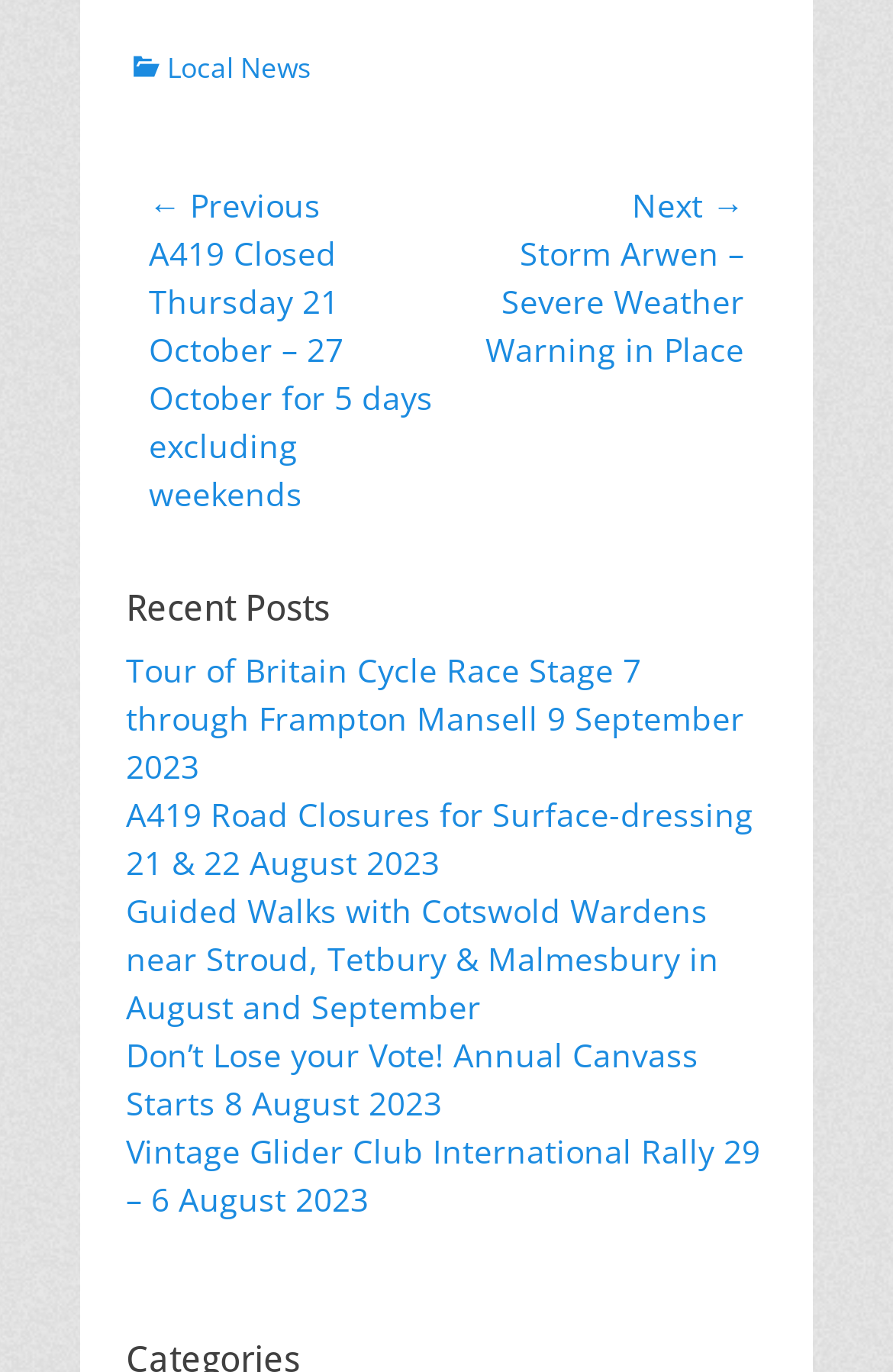Please identify the bounding box coordinates of the region to click in order to complete the task: "Read recent post about Tour of Britain Cycle Race". The coordinates must be four float numbers between 0 and 1, specified as [left, top, right, bottom].

[0.141, 0.472, 0.833, 0.574]